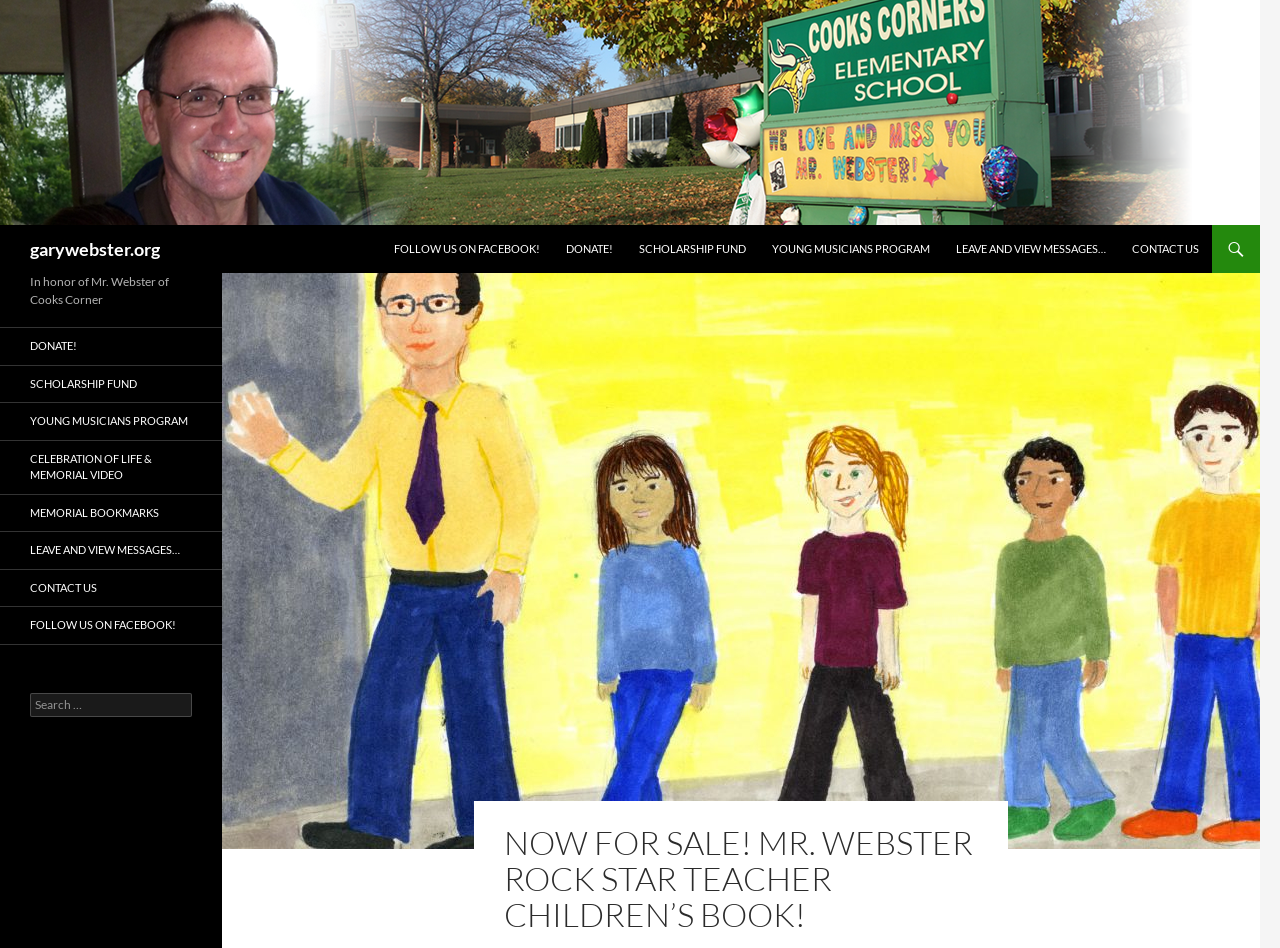Please identify the bounding box coordinates of the area I need to click to accomplish the following instruction: "Contact us".

[0.875, 0.237, 0.946, 0.288]